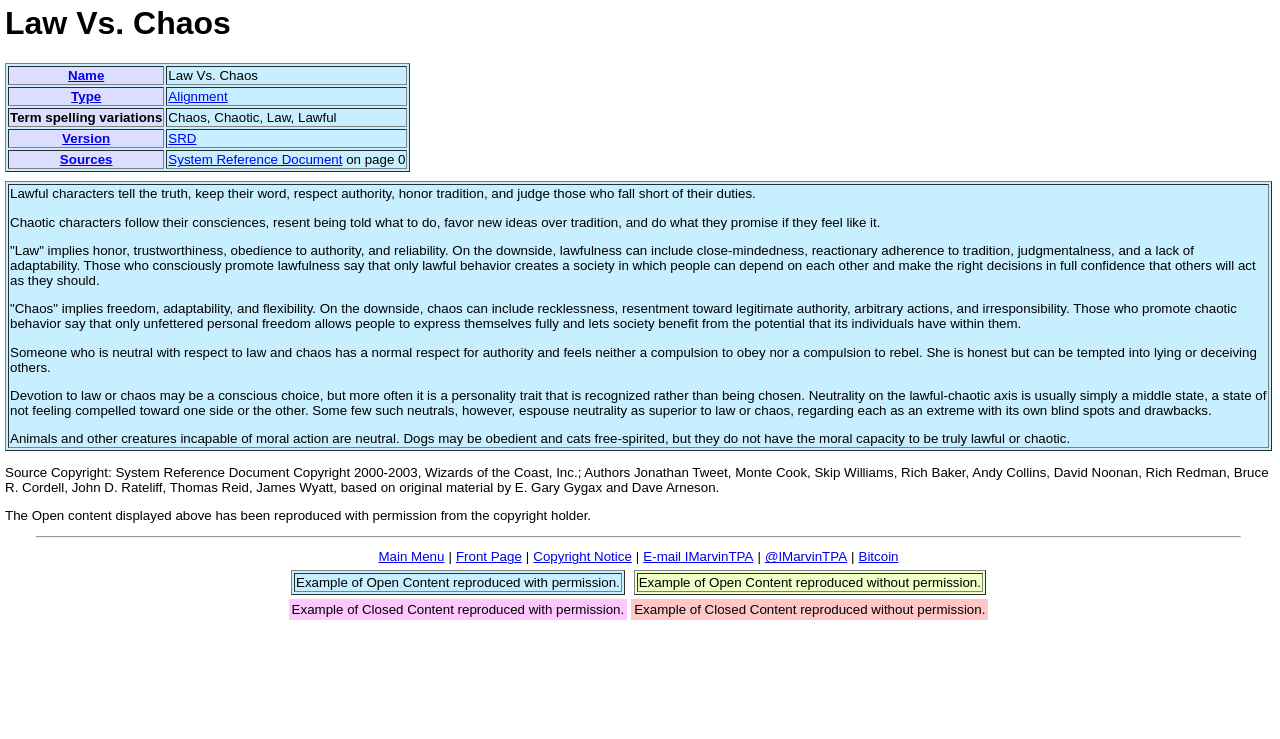What is the main topic of this webpage?
Based on the image, answer the question in a detailed manner.

Based on the heading 'Law Vs. Chaos' and the content of the webpage, it appears that the main topic of this webpage is the concept of Law Vs. Chaos, which is a fundamental aspect of a fantasy role-playing game.